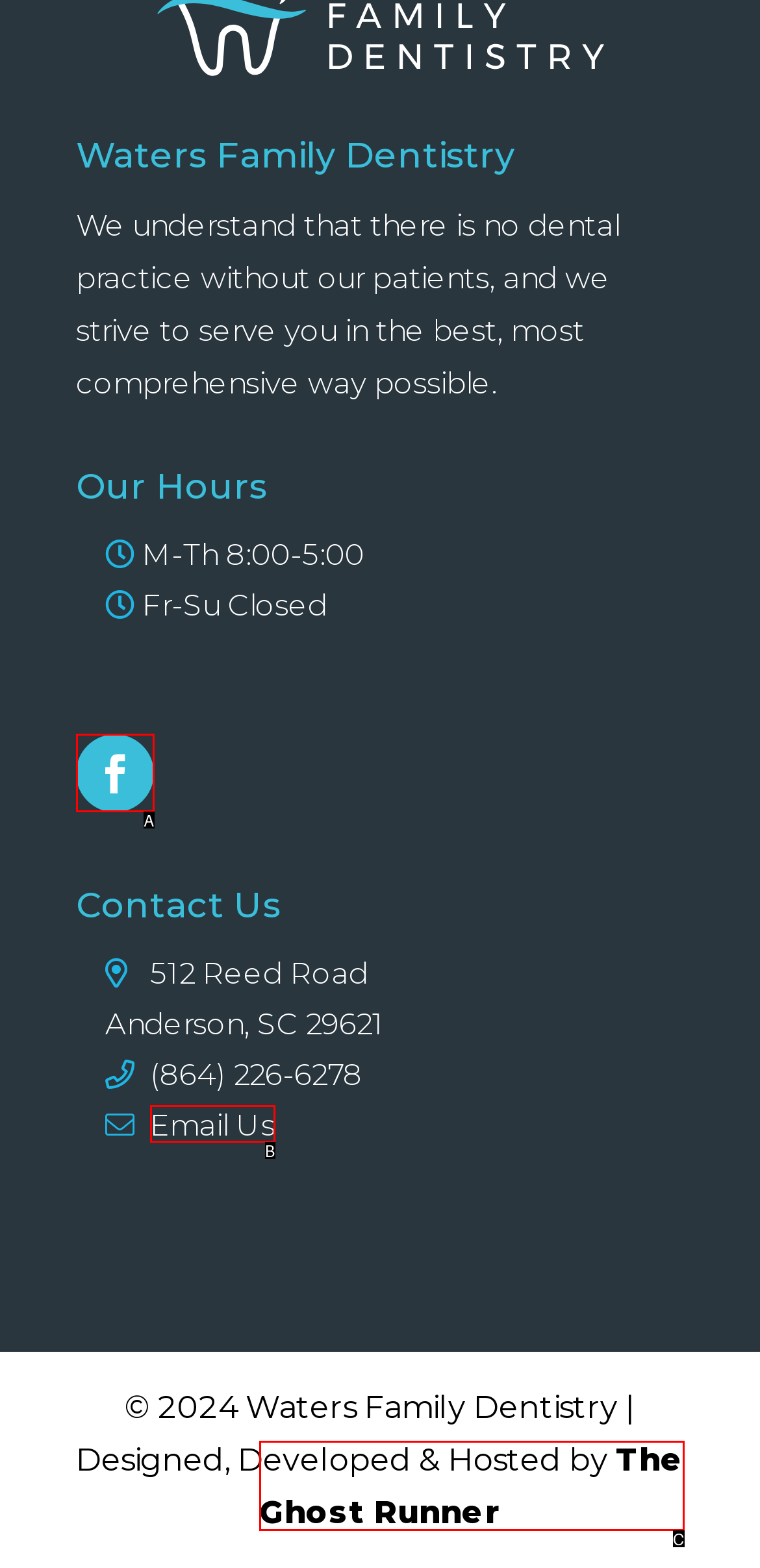Select the appropriate option that fits: Follow
Reply with the letter of the correct choice.

A